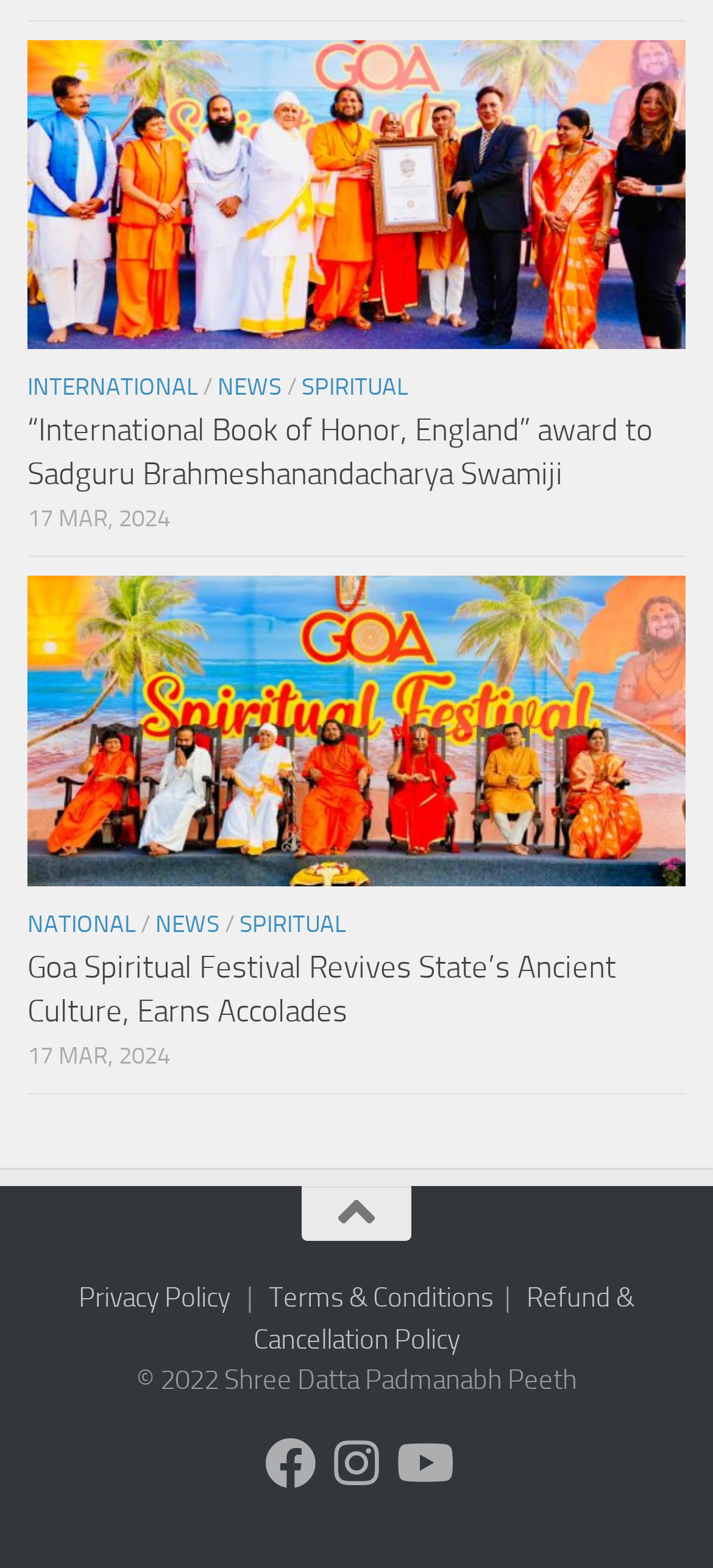How many main categories are there?
Look at the image and respond to the question as thoroughly as possible.

Based on the links at the top of the webpage, there are three main categories: INTERNATIONAL, NATIONAL, and SPIRITUAL.